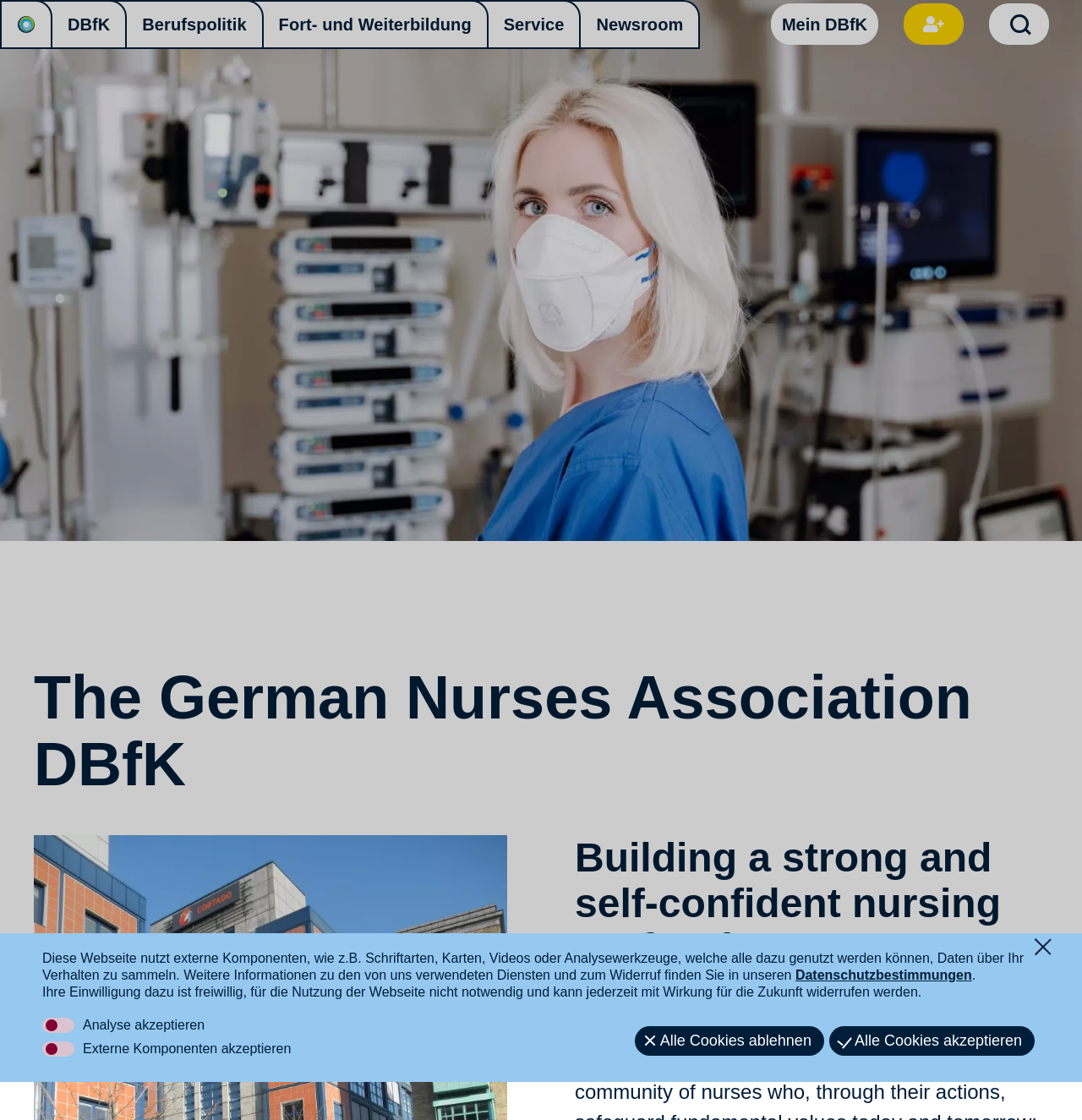Show the bounding box coordinates of the element that should be clicked to complete the task: "Go to DBfK page".

[0.048, 0.002, 0.116, 0.042]